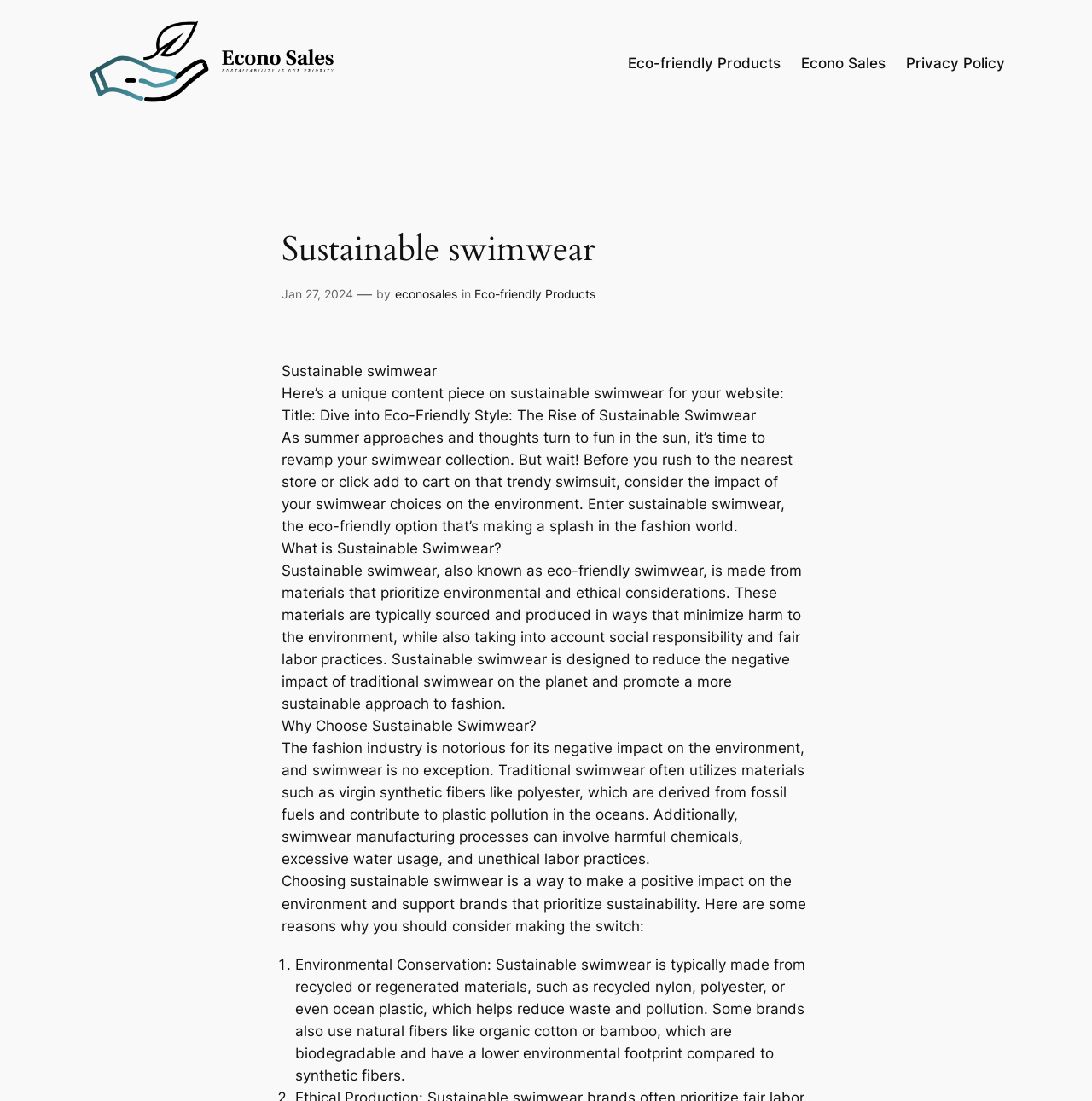Summarize the contents and layout of the webpage in detail.

The webpage is about sustainable swimwear, with a focus on eco-friendly style. At the top-left corner, there is a figure, likely an image, accompanied by a link. Below this, there is a navigation menu with three links: "Eco-friendly Products", "Econo Sales", and "Privacy Policy". 

The main content of the webpage is divided into sections, each with a clear heading. The first section is titled "Sustainable swimwear" and has a time stamp "Jan 27, 2024" and an author "econosales". Below this, there is a brief introduction to sustainable swimwear, followed by a title "Dive into Eco-Friendly Style: The Rise of Sustainable Swimwear". 

The next section explains what sustainable swimwear is, describing it as eco-friendly swimwear made from materials that prioritize environmental and ethical considerations. This section is followed by another one that discusses the reasons to choose sustainable swimwear, highlighting the negative impact of traditional swimwear on the environment and the benefits of supporting sustainable brands. 

Finally, there is a list with a single item, numbered "1.", which discusses environmental conservation and the benefits of sustainable swimwear materials, such as recycled or regenerated materials and natural fibers like organic cotton or bamboo.